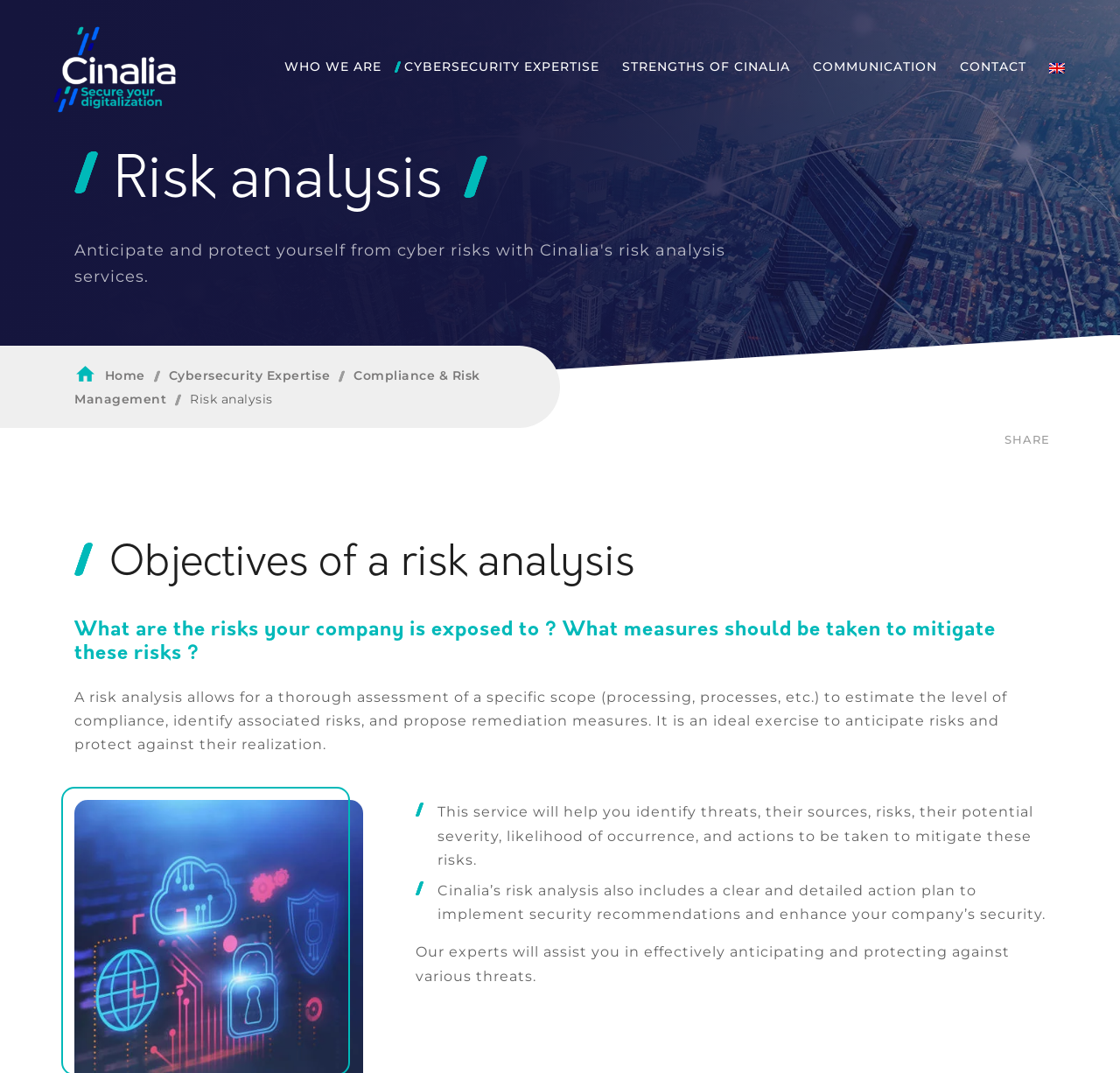By analyzing the image, answer the following question with a detailed response: What is the scope of a risk analysis?

The webpage states that a risk analysis allows for a thorough assessment of a specific scope (processing, processes, etc.) to estimate the level of compliance, identify associated risks, and propose remediation measures.